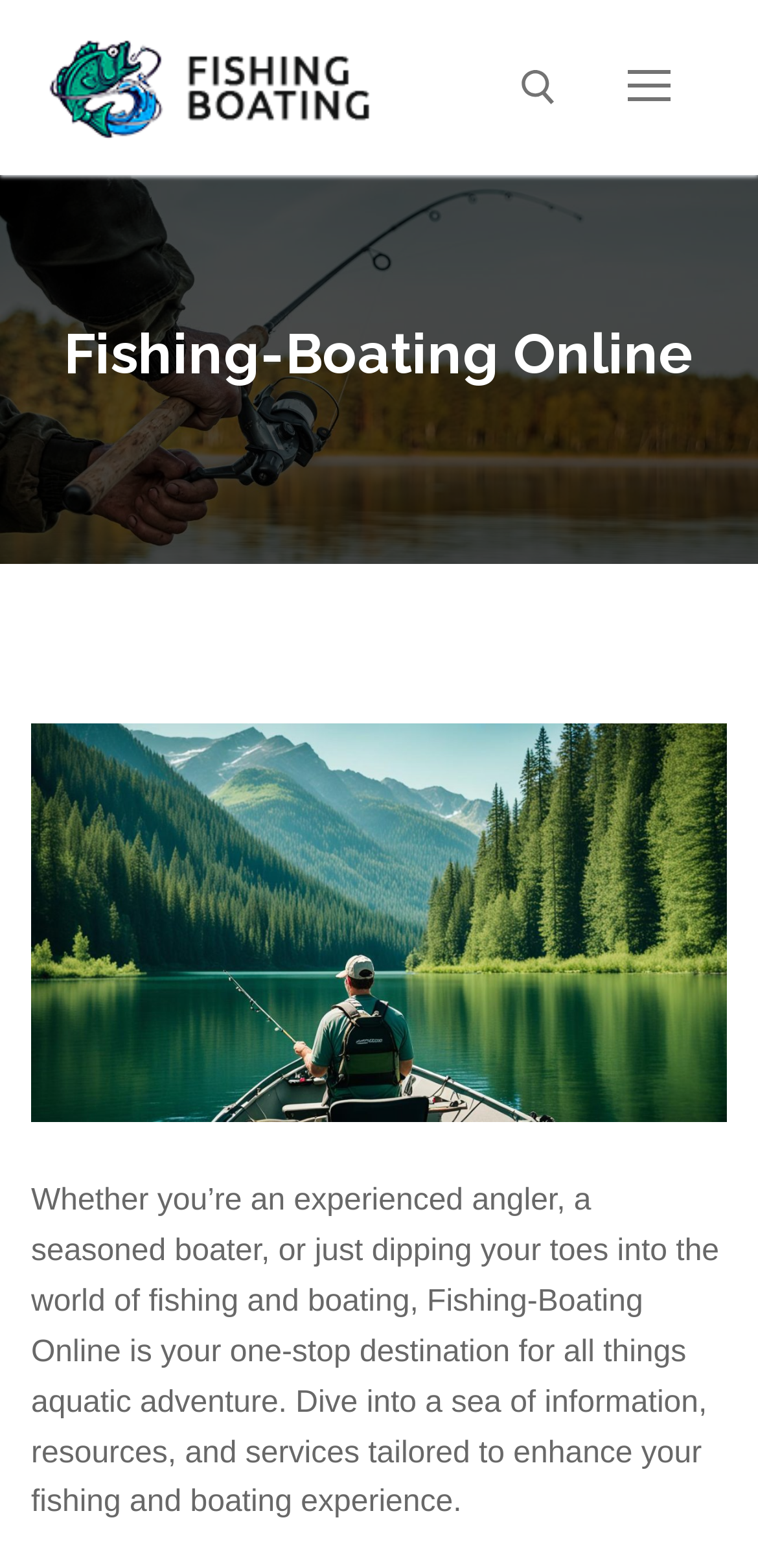Please provide a detailed answer to the question below by examining the image:
What is the main topic of this website?

Based on the webpage's content, including the image of bass fishing tips and the text describing the website as a one-stop destination for all things aquatic adventure, it is clear that the main topic of this website is fishing and boating.